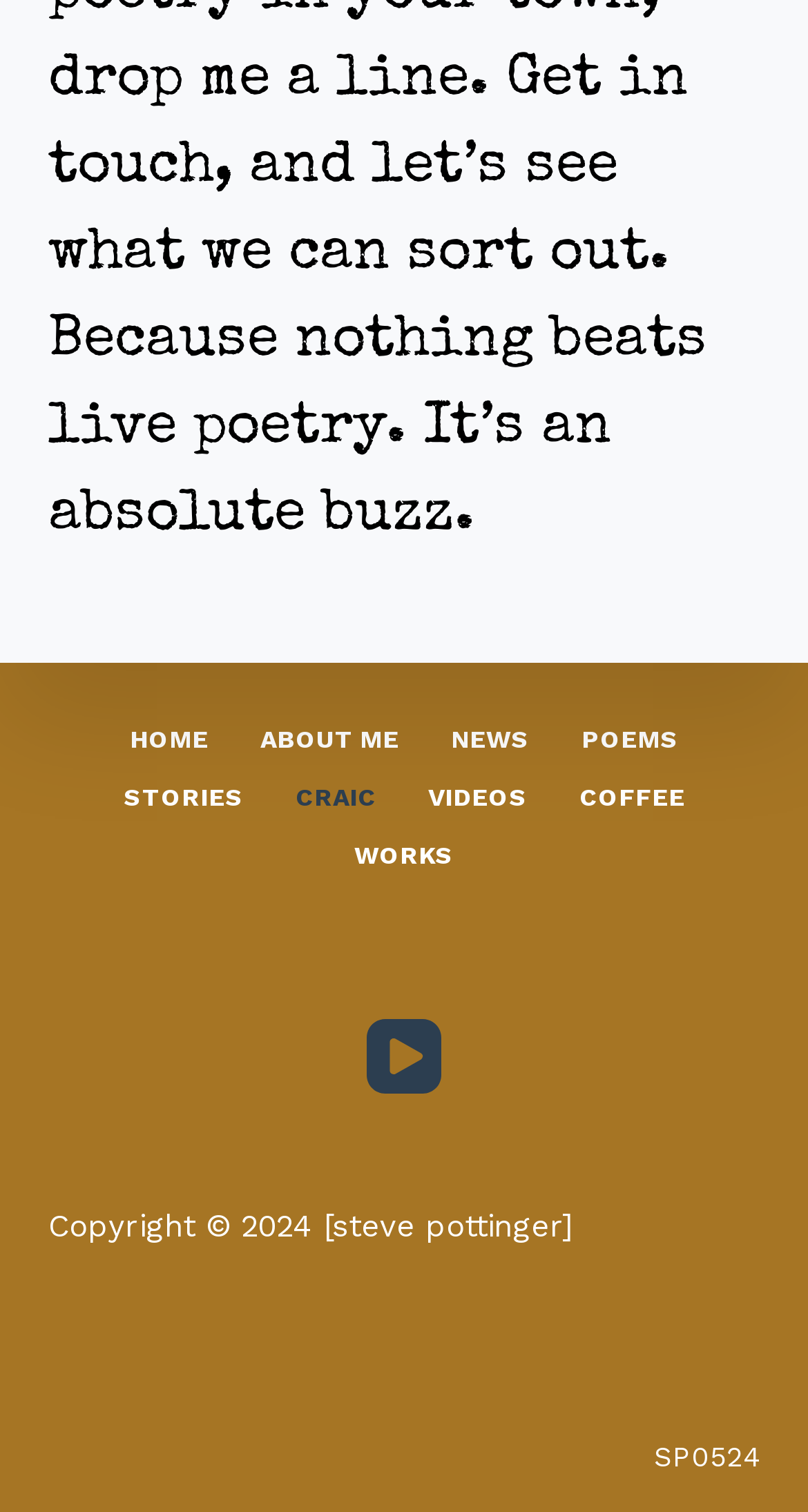Identify the bounding box coordinates of the region I need to click to complete this instruction: "Click the inviTRA logo".

None